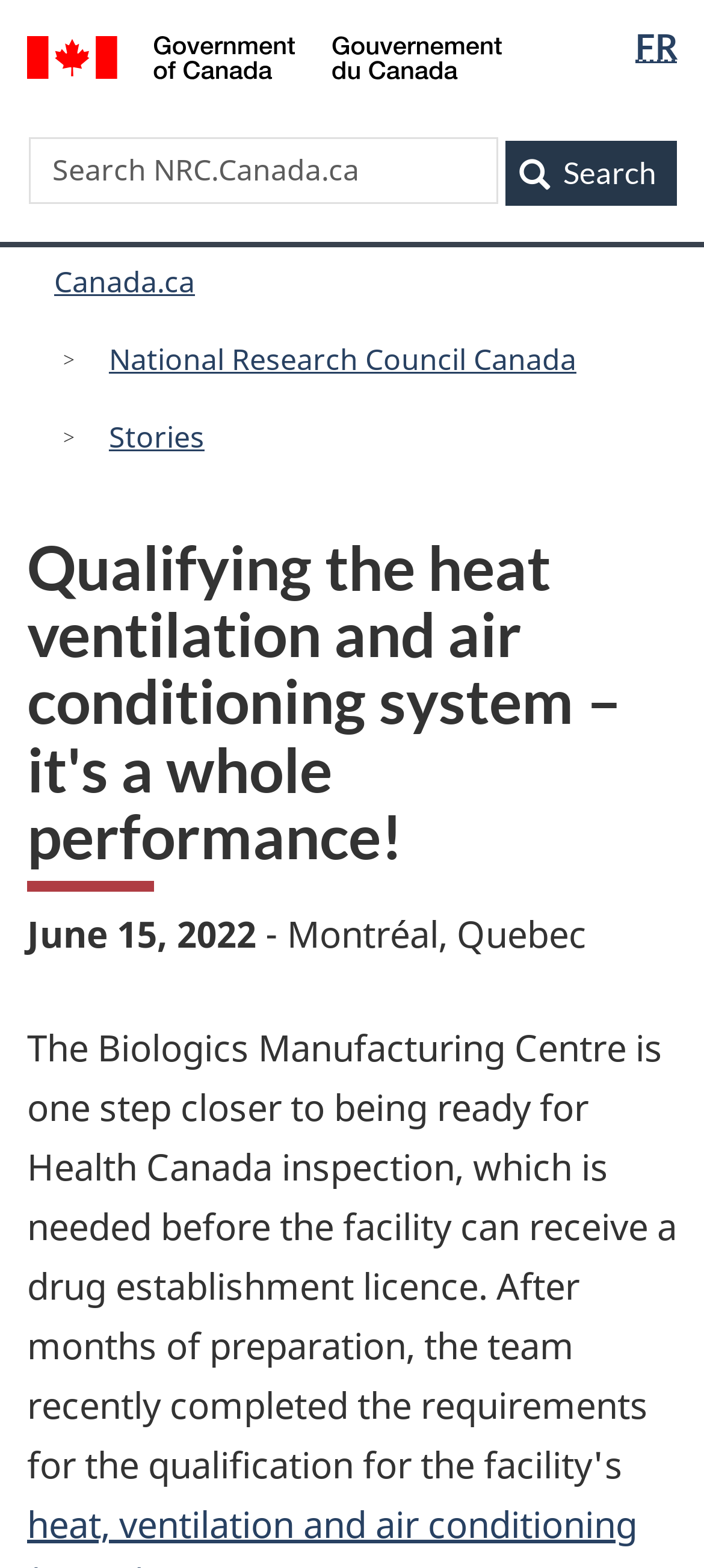Find the bounding box coordinates for the element described here: "parent_node: Search name="keys" placeholder="Search NRC.Canada.ca"".

[0.295, 0.088, 0.962, 0.13]